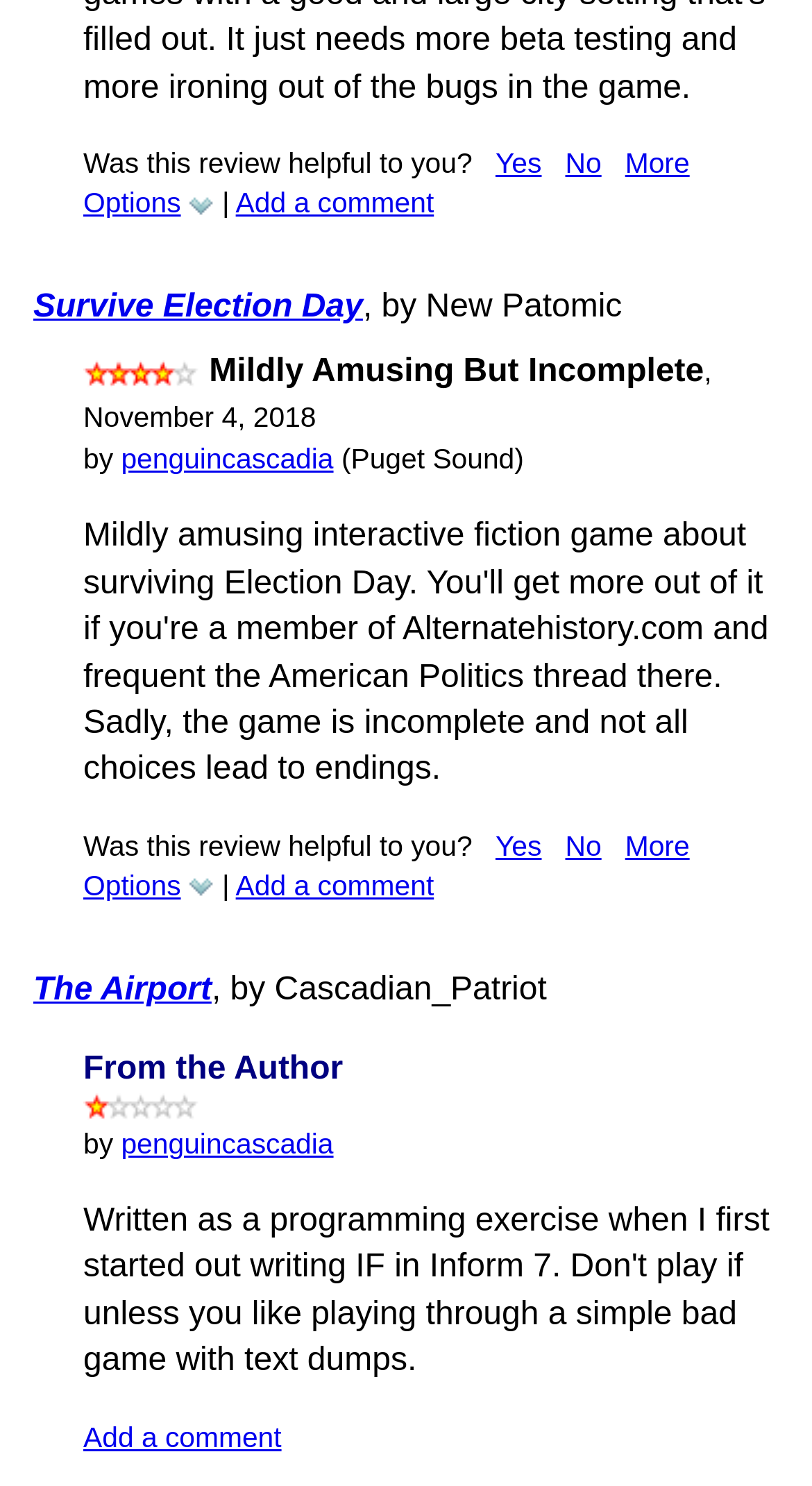Could you provide the bounding box coordinates for the portion of the screen to click to complete this instruction: "Add a comment to the author's message"?

[0.103, 0.957, 0.347, 0.978]